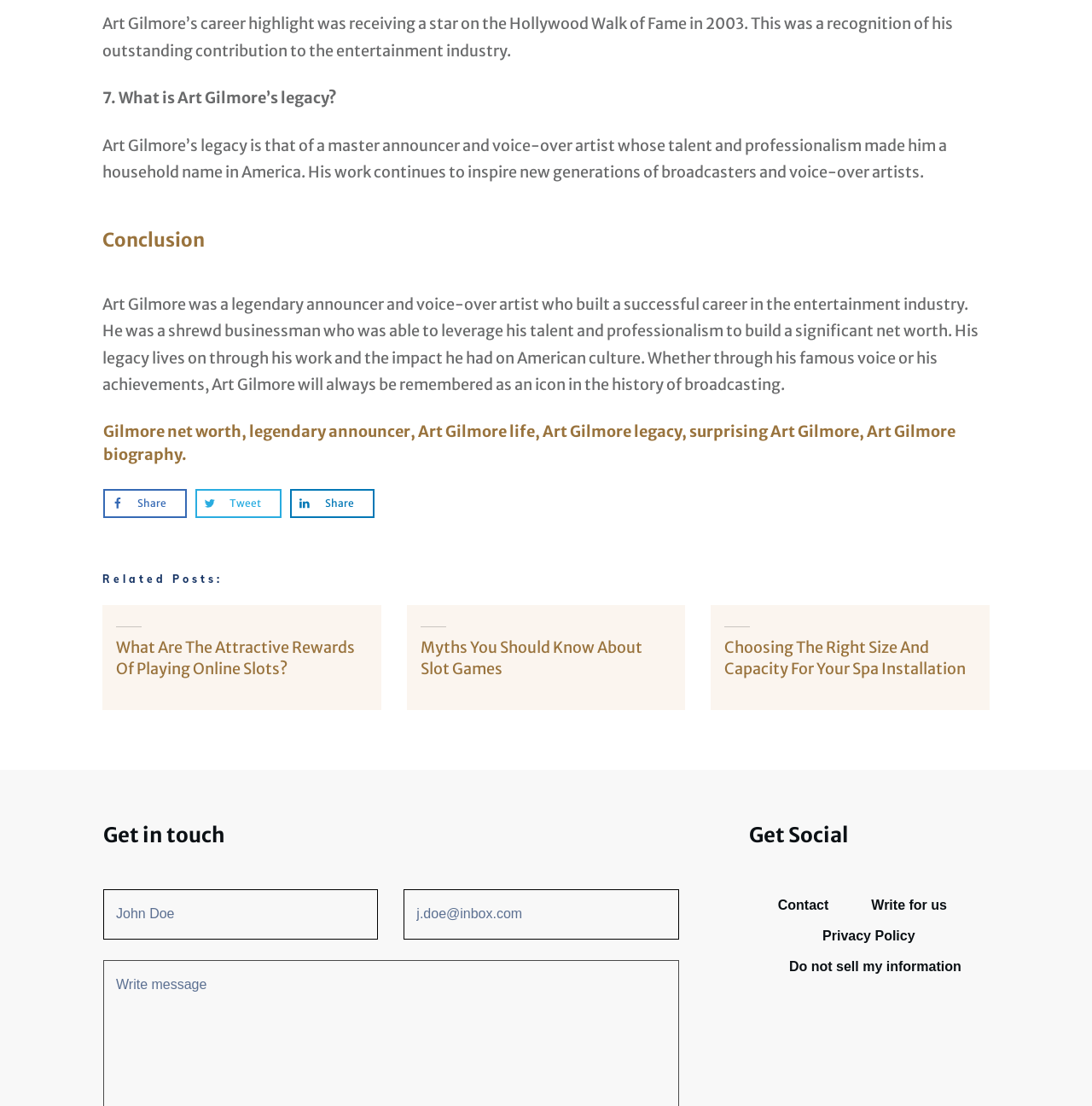Identify the bounding box coordinates of the clickable region to carry out the given instruction: "Click on 'Write for us'".

[0.798, 0.806, 0.867, 0.831]